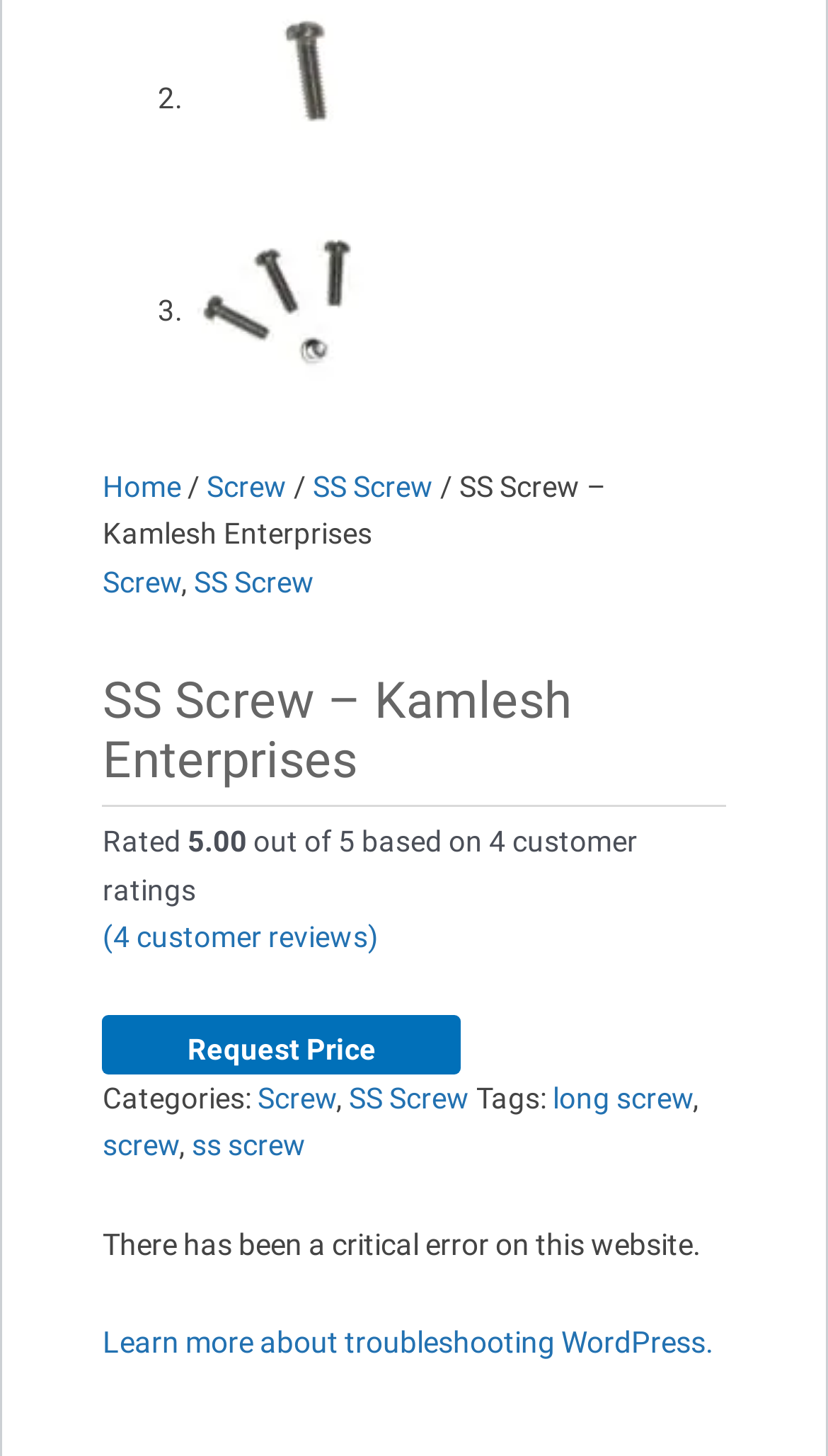What is the name of the enterprise?
Using the image, give a concise answer in the form of a single word or short phrase.

Kamlesh Enterprises